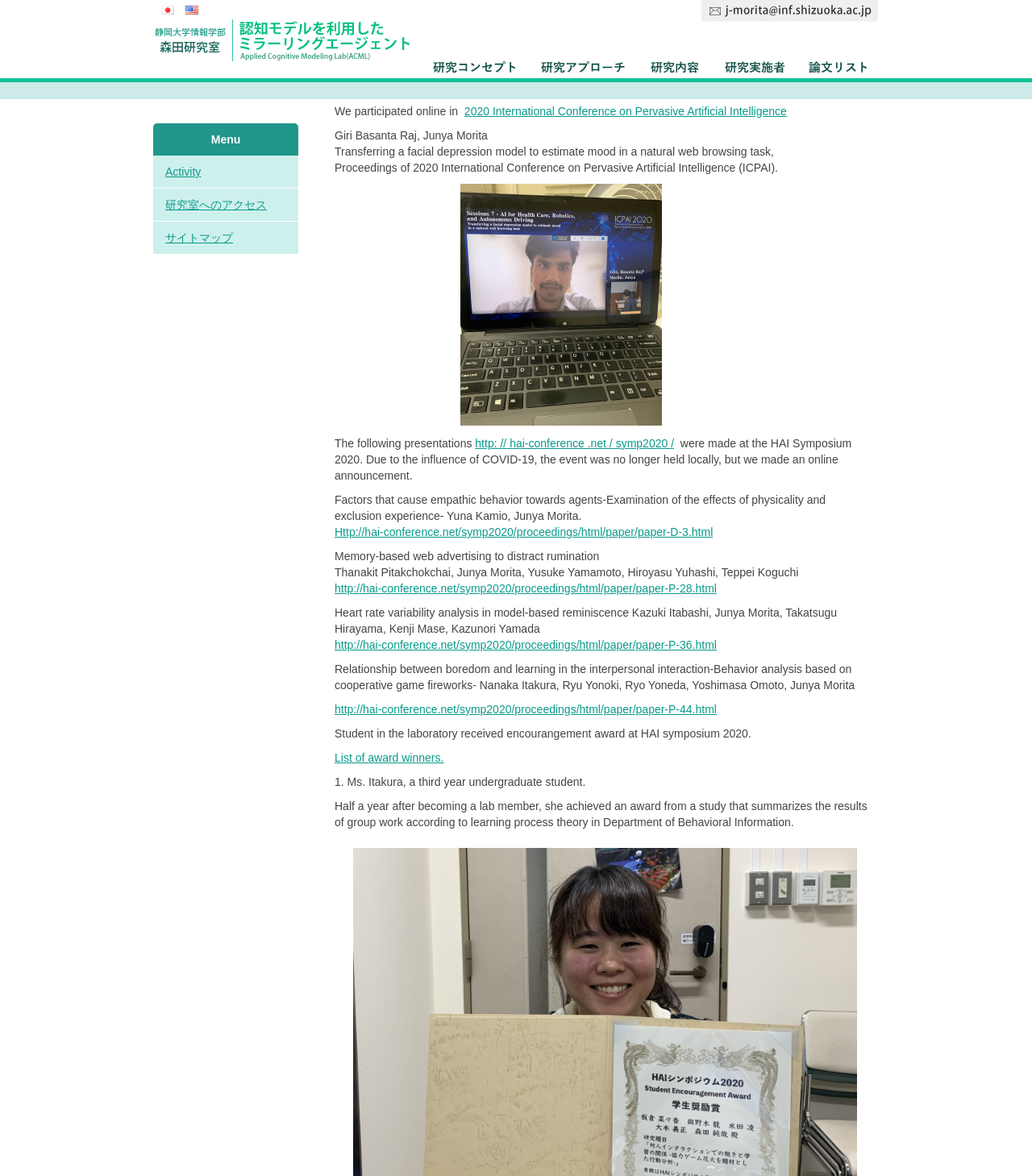What is the title of the first research paper?
Please respond to the question with a detailed and informative answer.

I found the static text element 'Transferring a facial depression model to estimate mood in a natural web browsing task,' at coordinates [0.324, 0.123, 0.75, 0.134], which appears to be the title of the first research paper.